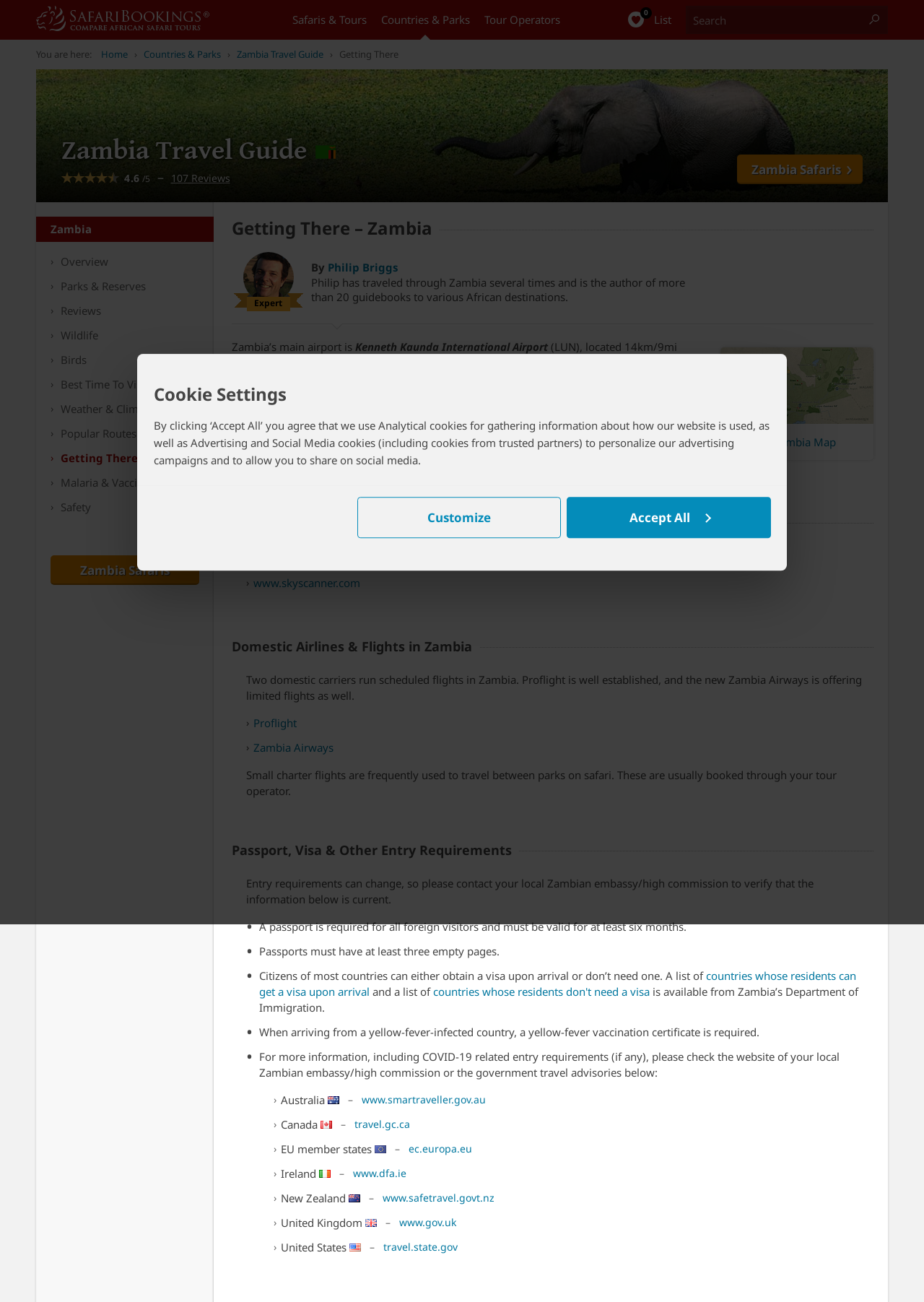What is the main airport in Zambia?
By examining the image, provide a one-word or phrase answer.

Kenneth Kaunda International Airport